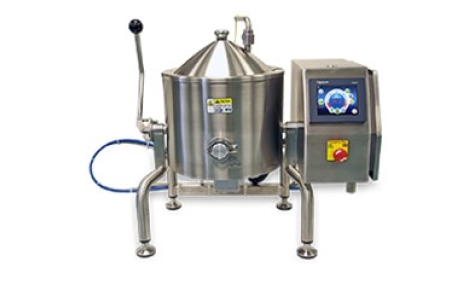Generate a detailed caption that describes the image.

The image showcases a modern FireMixer-14 Table-Top Automatic Electric Cooker Mixer, designed for artisan confectioners and R&D labs. This all-electric machine is crafted from stainless steel, featuring a sleek, cylindrical kettle with a conical lid. It is equipped with advanced PLC touch-screen controls for easy operation, allowing a single person to manage the entire process from start to finish. Ideal for producing a variety of confections including fudge, caramel, toffee, and hard candy, it has an optimal batch size capacity of 20 pounds (10 kg), making it an efficient choice for small to medium production needs. The design combines functionality with a professional aesthetic, emphasizing its suitability for both commercial and experimental culinary environments.